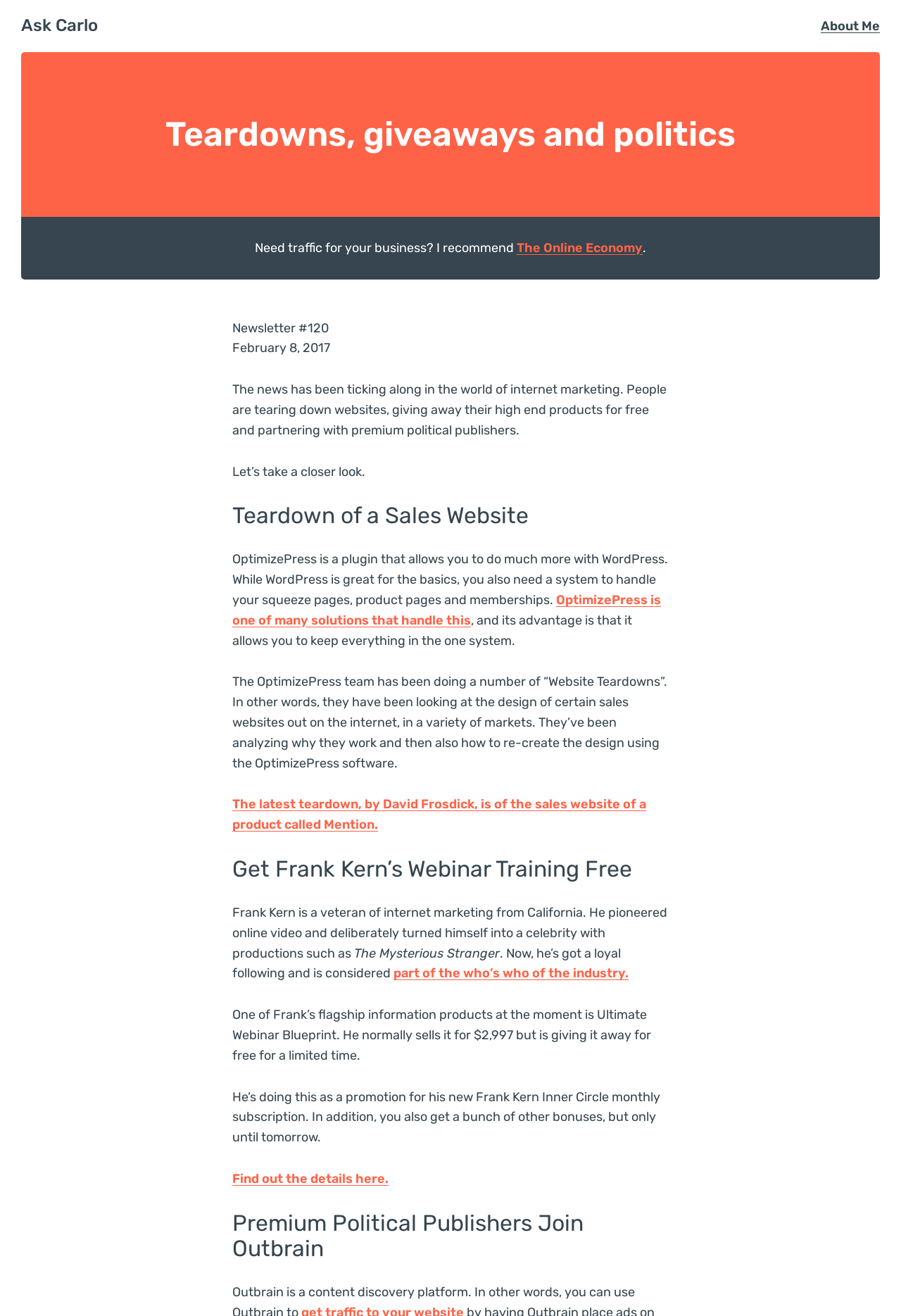What is the purpose of Frank Kern's promotion? Refer to the image and provide a one-word or short phrase answer.

To promote his new Frank Kern Inner Circle monthly subscription